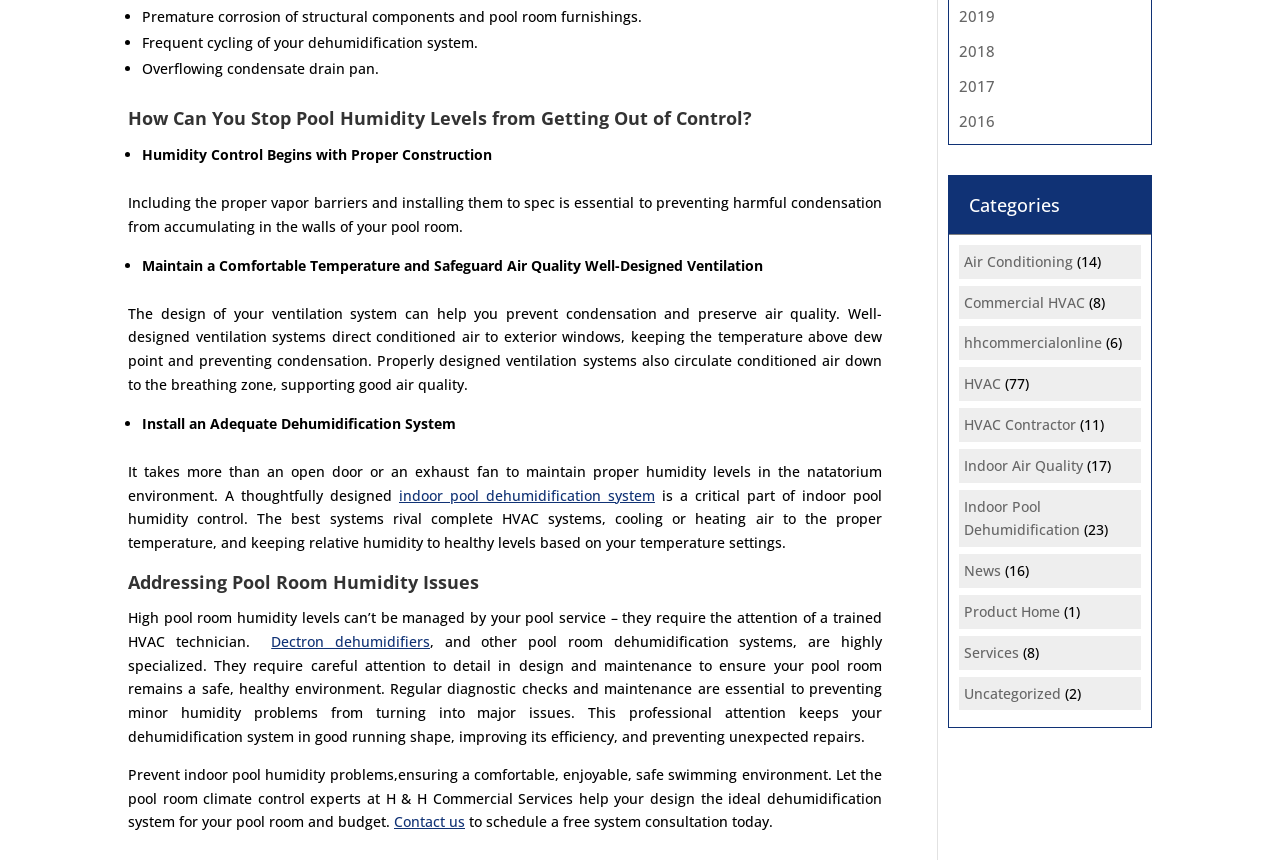What is the importance of proper ventilation in a pool room?
Using the details from the image, give an elaborate explanation to answer the question.

The webpage emphasizes the importance of proper ventilation in a pool room to prevent condensation and maintain good air quality. A well-designed ventilation system directs conditioned air to exterior windows, keeping the temperature above dew point and preventing condensation.